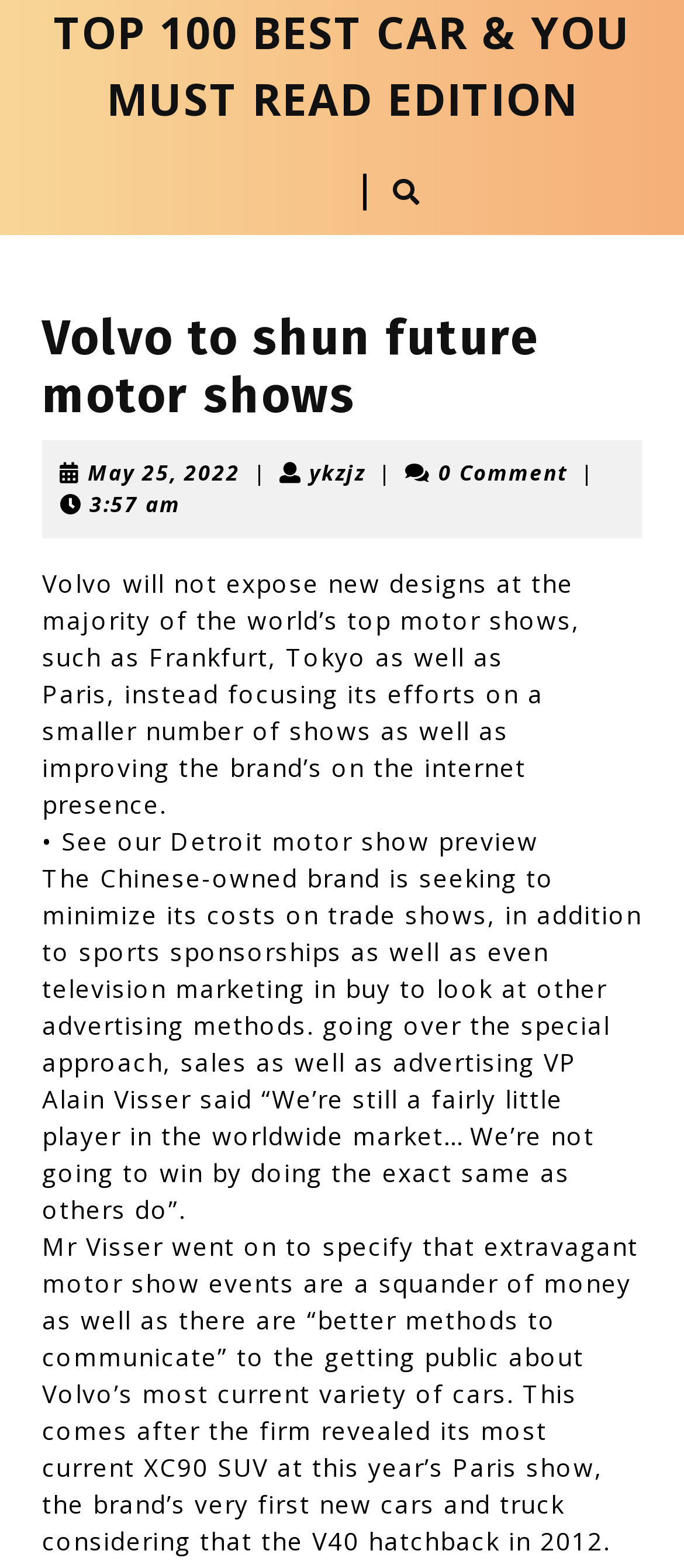Provide the bounding box coordinates of the HTML element described as: "May 25, 2022May 25, 2022". The bounding box coordinates should be four float numbers between 0 and 1, i.e., [left, top, right, bottom].

[0.128, 0.292, 0.351, 0.311]